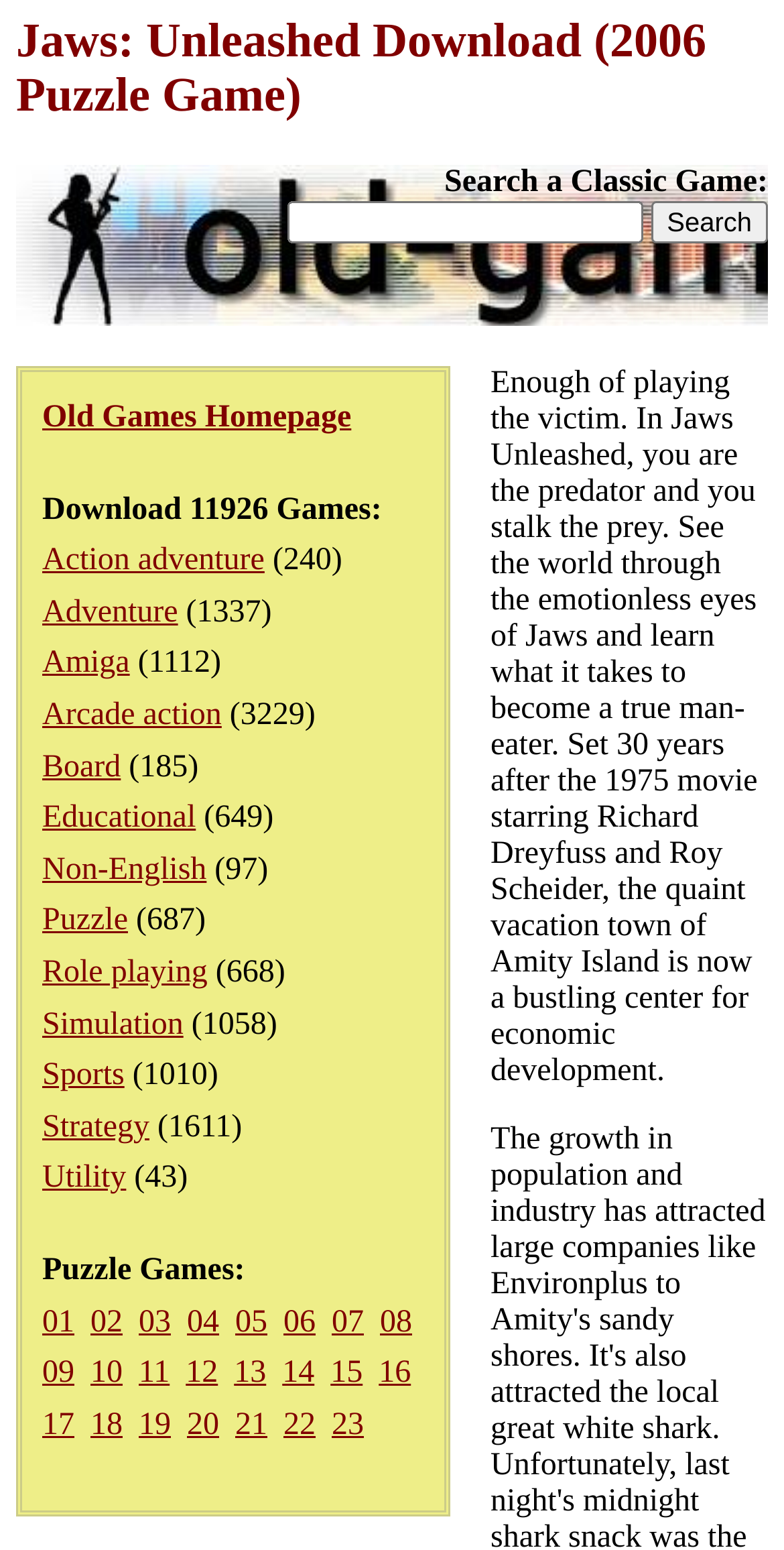How many games are available for download?
Please provide a comprehensive and detailed answer to the question.

The webpage displays a static text 'Download 11926 Games:' which indicates the number of games available for download.